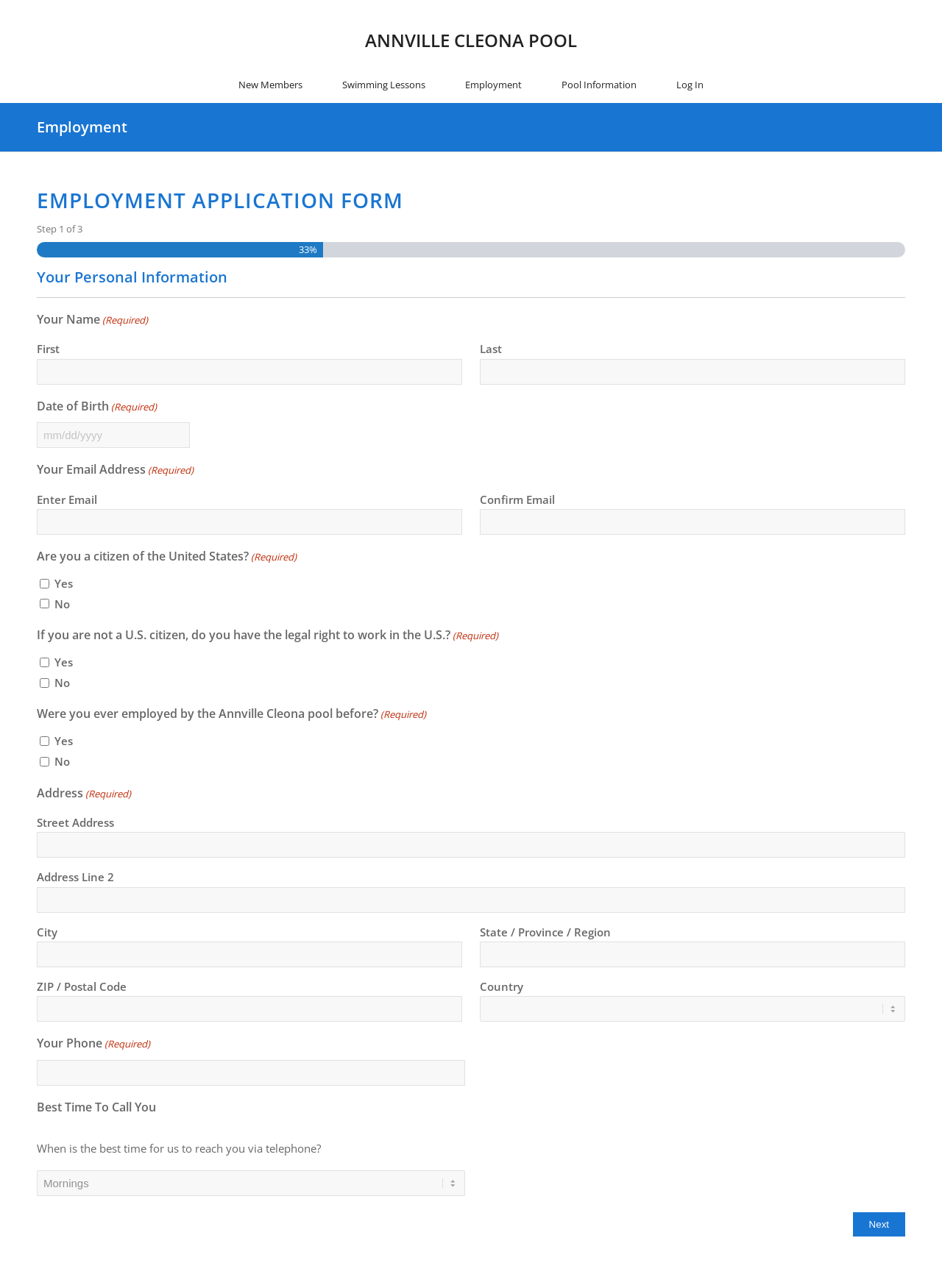Answer briefly with one word or phrase:
What is the first step in the employment application form?

Step 3